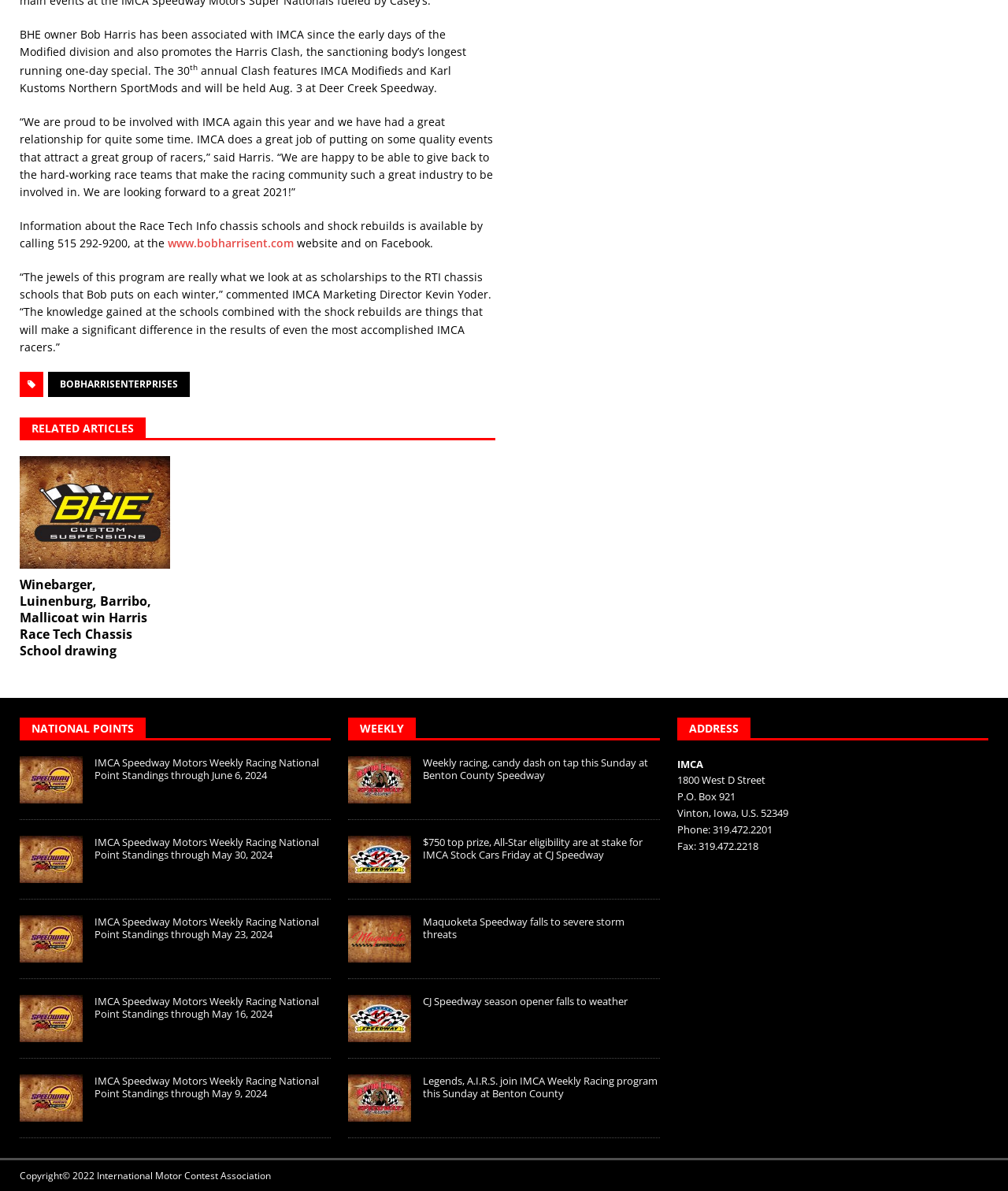Can you determine the bounding box coordinates of the area that needs to be clicked to fulfill the following instruction: "Click the link to learn more about the Harris Clash"?

[0.02, 0.053, 0.448, 0.08]